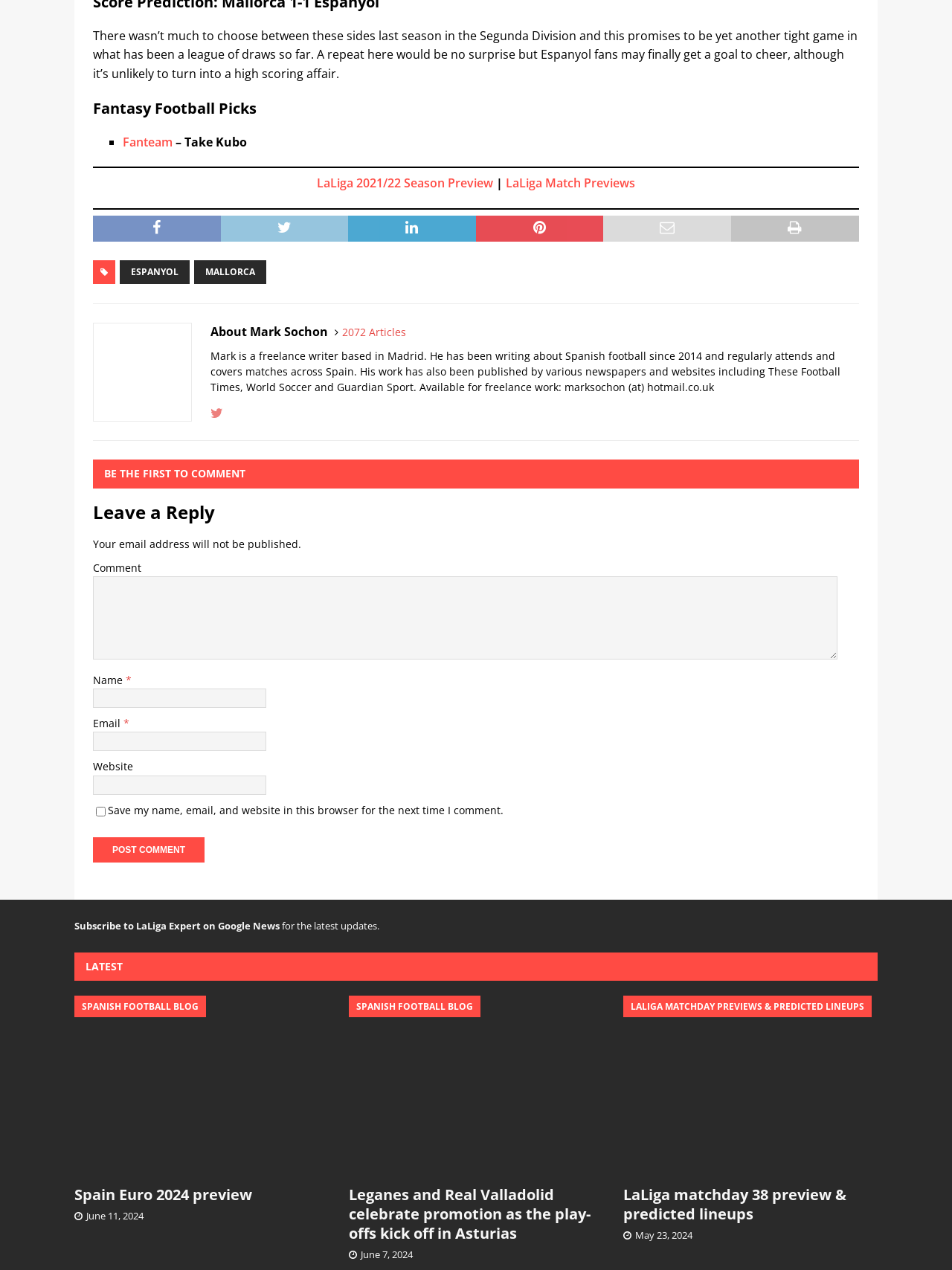Who is the author of the article?
Provide an in-depth and detailed answer to the question.

The author of the article can be determined by looking at the text 'About Mark Sochon' which is located below the avatar photo, indicating that Mark Sochon is the author of the article.